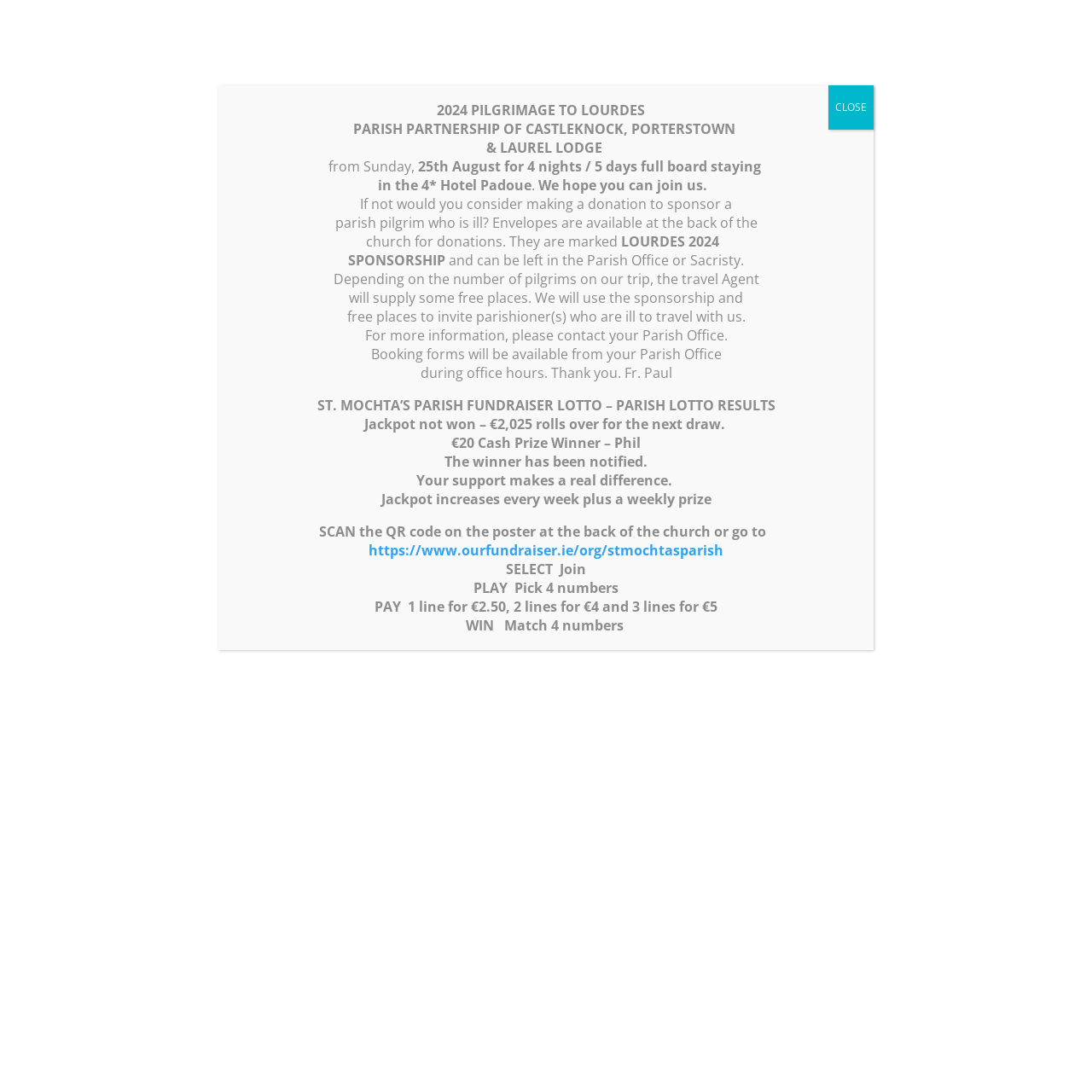Determine the bounding box coordinates of the clickable area required to perform the following instruction: "Click Contact Us". The coordinates should be represented as four float numbers between 0 and 1: [left, top, right, bottom].

[0.359, 0.049, 0.433, 0.067]